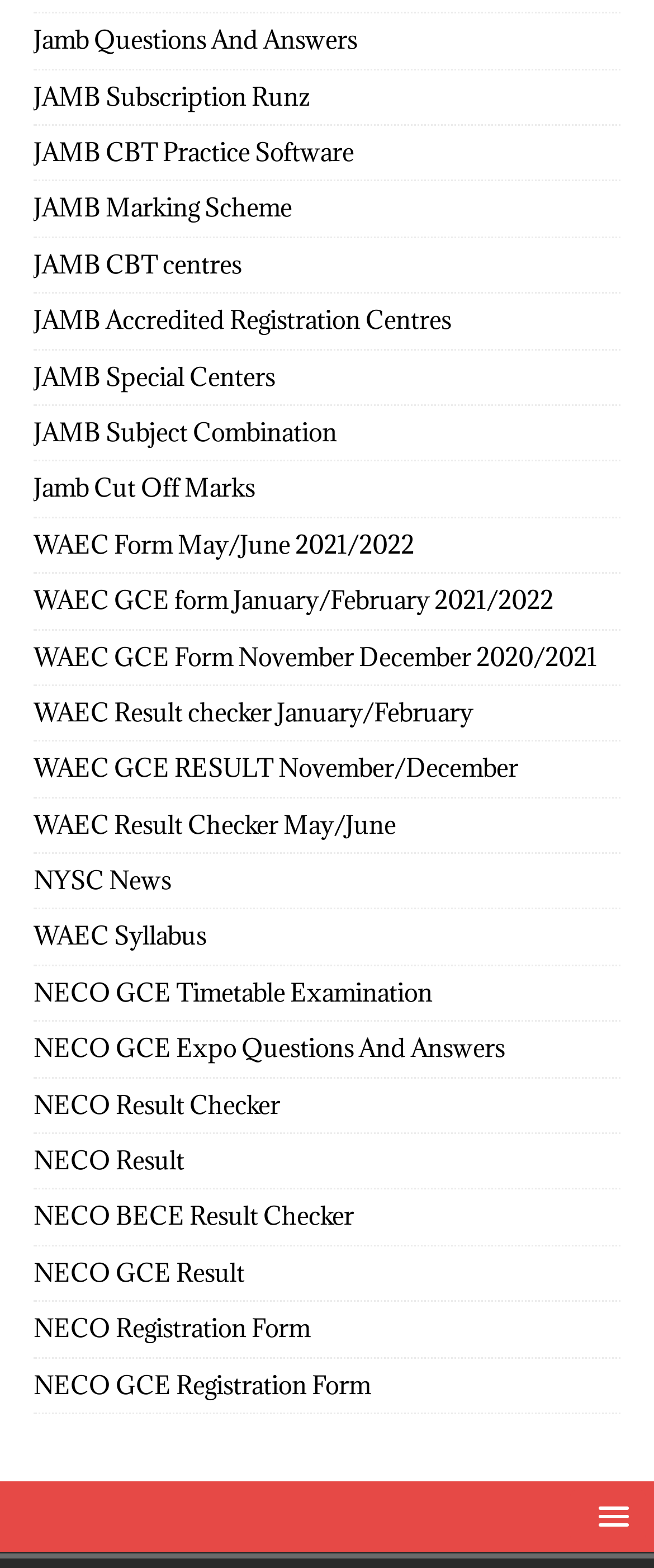How many links are related to NECO on the webpage?
Look at the image and provide a short answer using one word or a phrase.

6